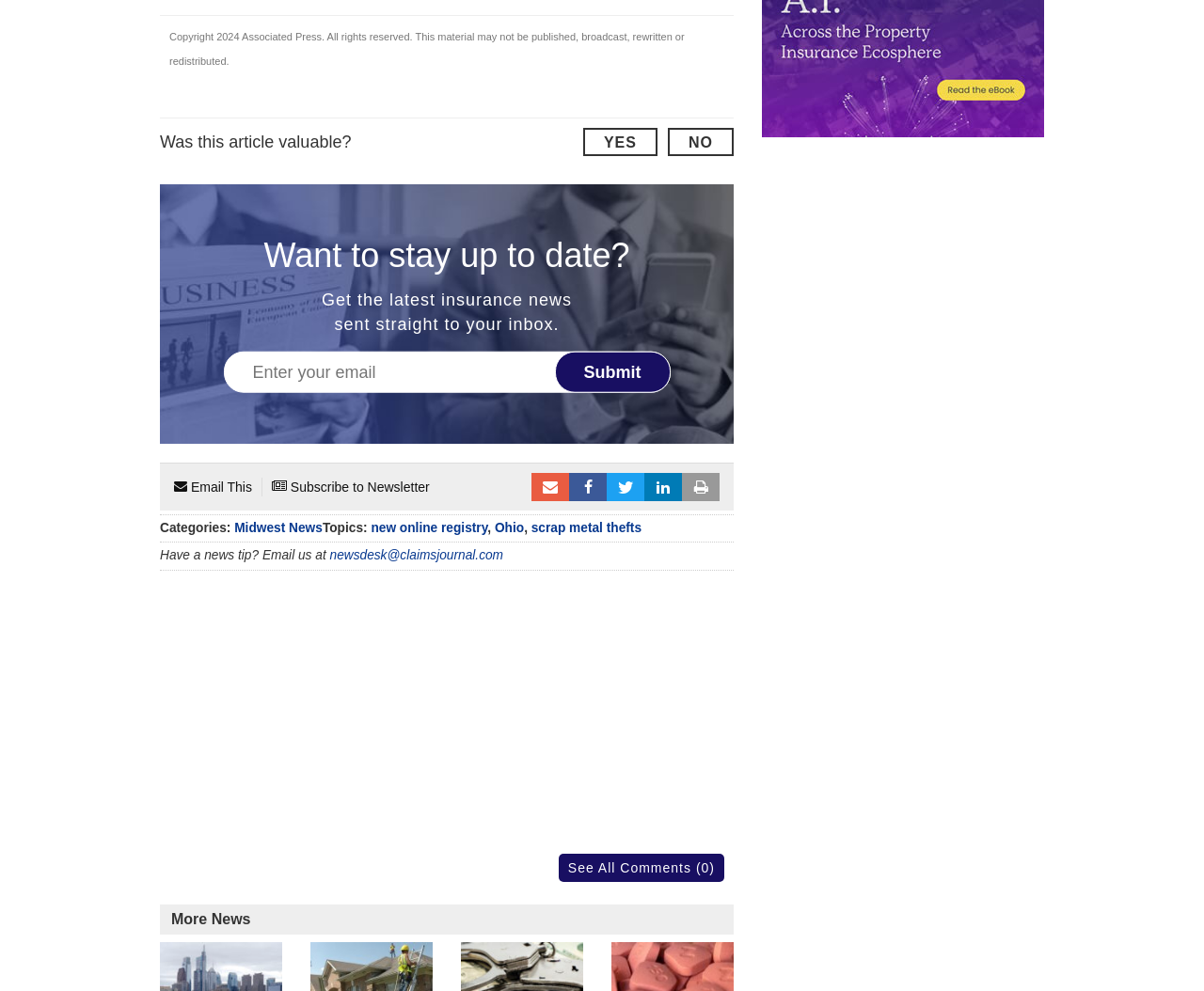How many comments are there on this article?
Answer the question in as much detail as possible.

The number of comments on this article is 0, as indicated by the heading 'See All Comments (0)' and the link 'See All Comments (0)' below it.